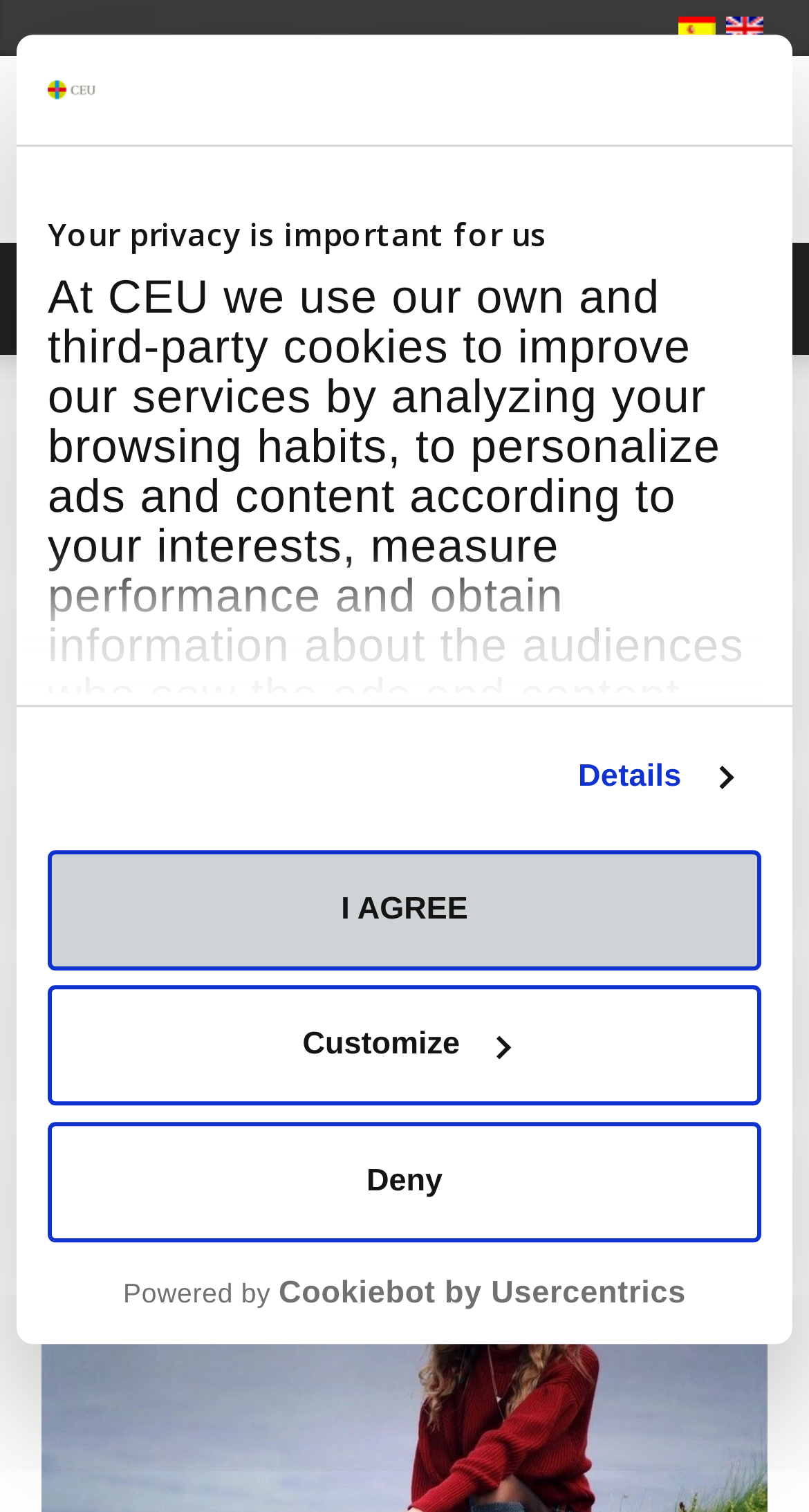Ascertain the bounding box coordinates for the UI element detailed here: "Cookies Policy". The coordinates should be provided as [left, top, right, bottom] with each value being a float between 0 and 1.

[0.076, 0.815, 0.368, 0.838]